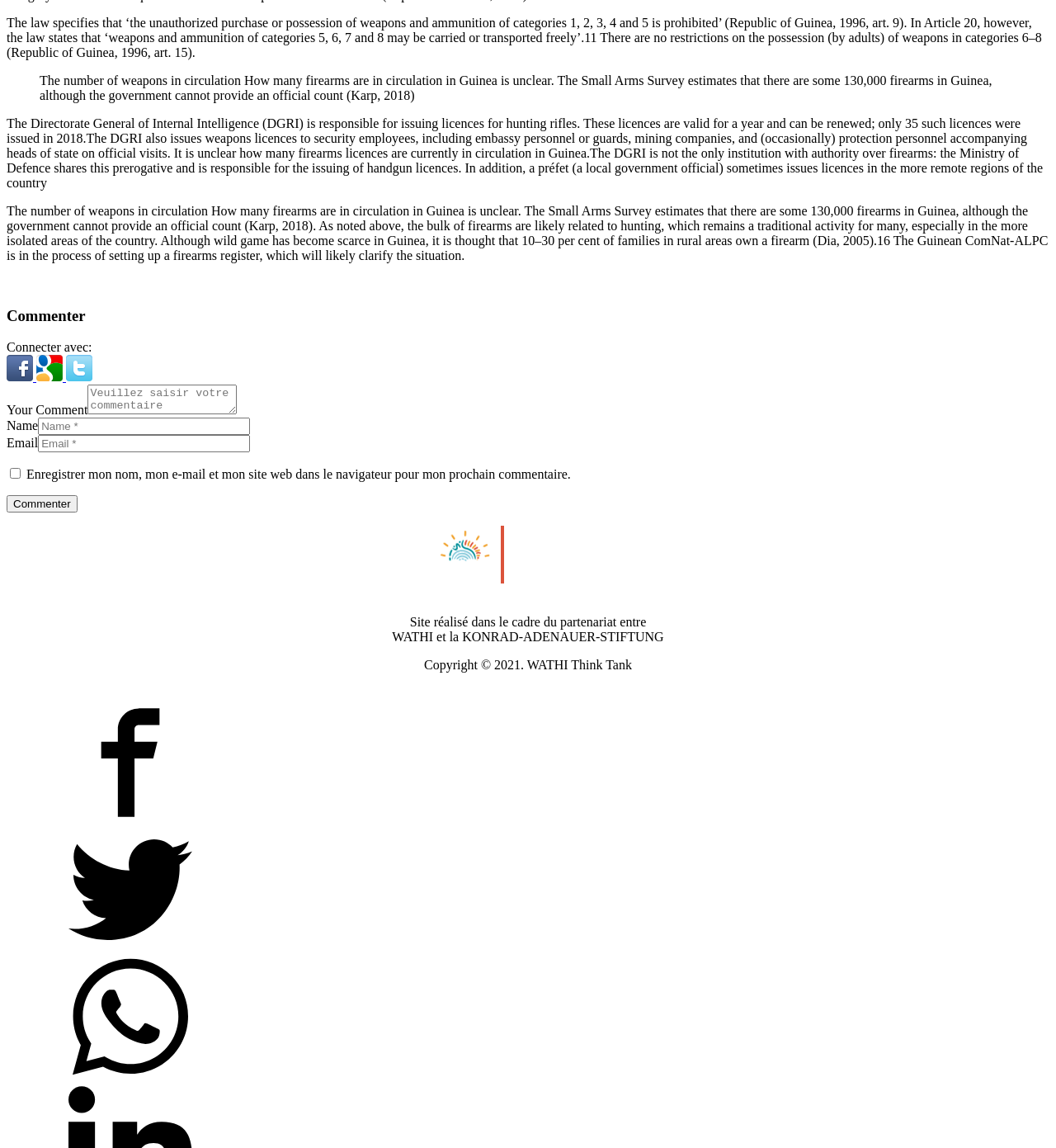Find and indicate the bounding box coordinates of the region you should select to follow the given instruction: "Share on Facebook".

[0.006, 0.708, 0.241, 0.721]